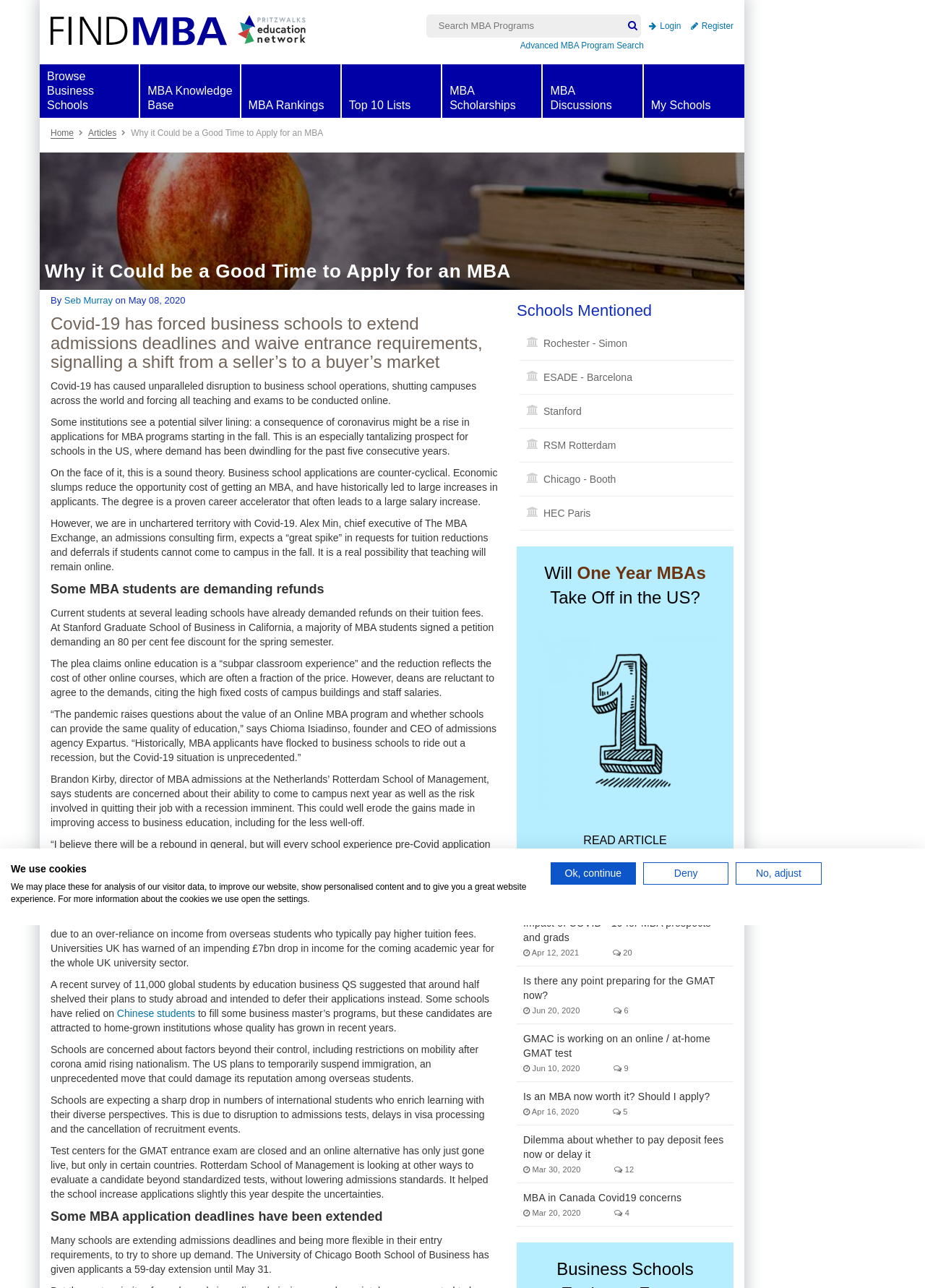Refer to the image and answer the question with as much detail as possible: What is the topic of the article?

The article discusses how Covid-19 has affected business schools and MBA applications, including the extension of admissions deadlines and the waiving of entrance requirements.